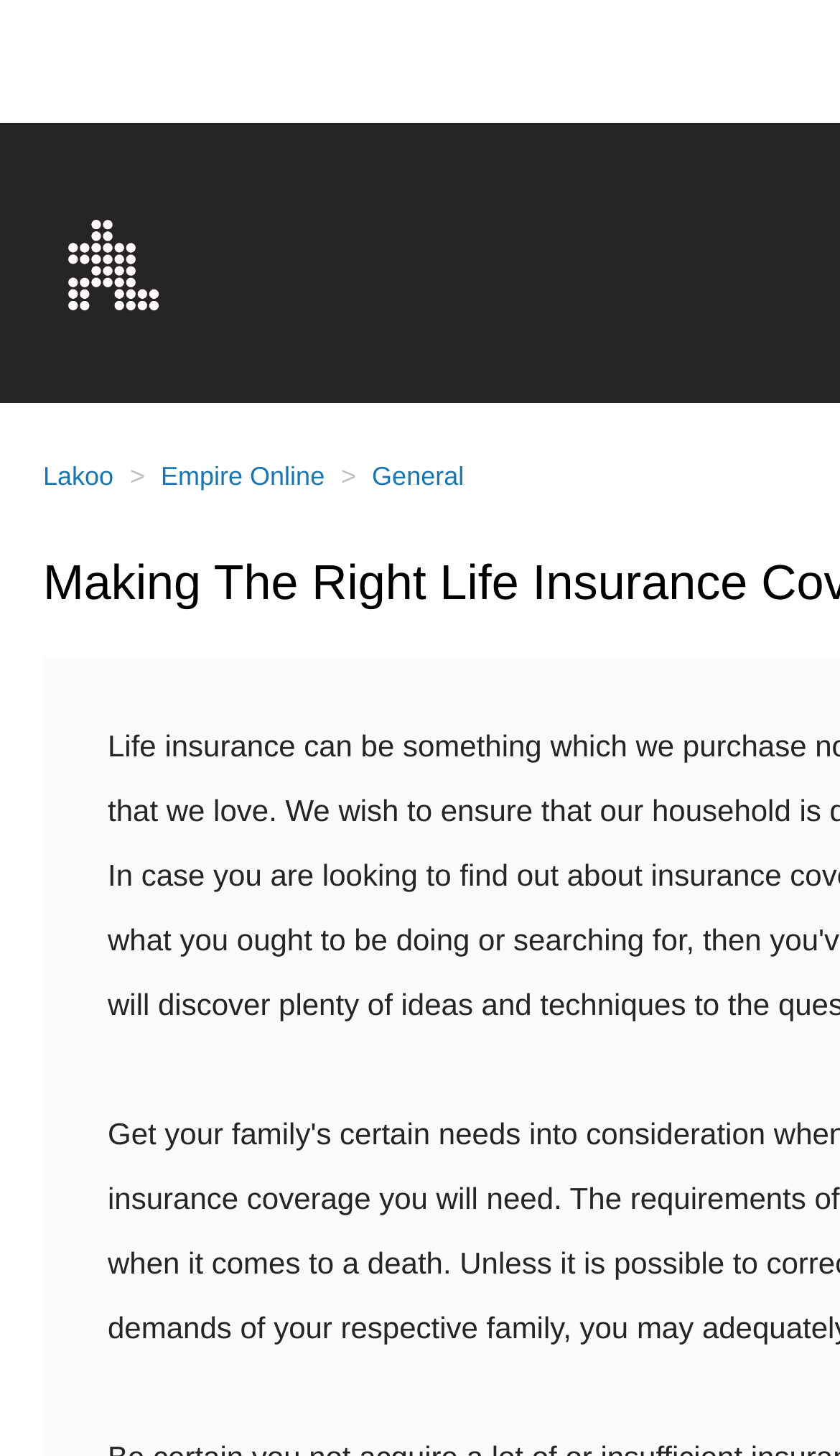Extract the bounding box coordinates of the UI element described by: "Lakoo". The coordinates should include four float numbers ranging from 0 to 1, e.g., [left, top, right, bottom].

[0.051, 0.317, 0.135, 0.337]